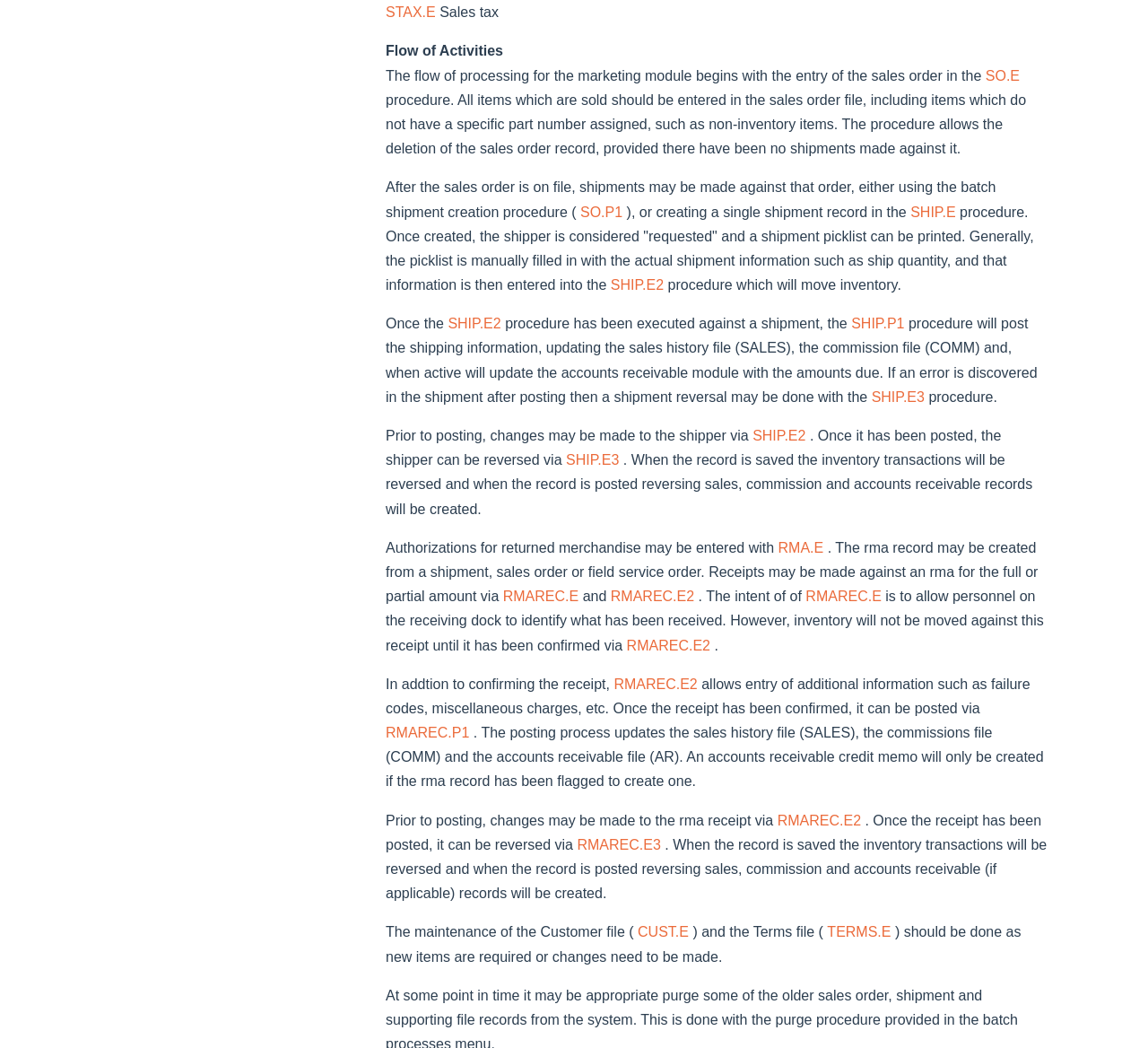Locate the UI element described by TERMS.E in the provided webpage screenshot. Return the bounding box coordinates in the format (top-left x, top-left y, bottom-right x, bottom-right y), ensuring all values are between 0 and 1.

[0.721, 0.882, 0.78, 0.897]